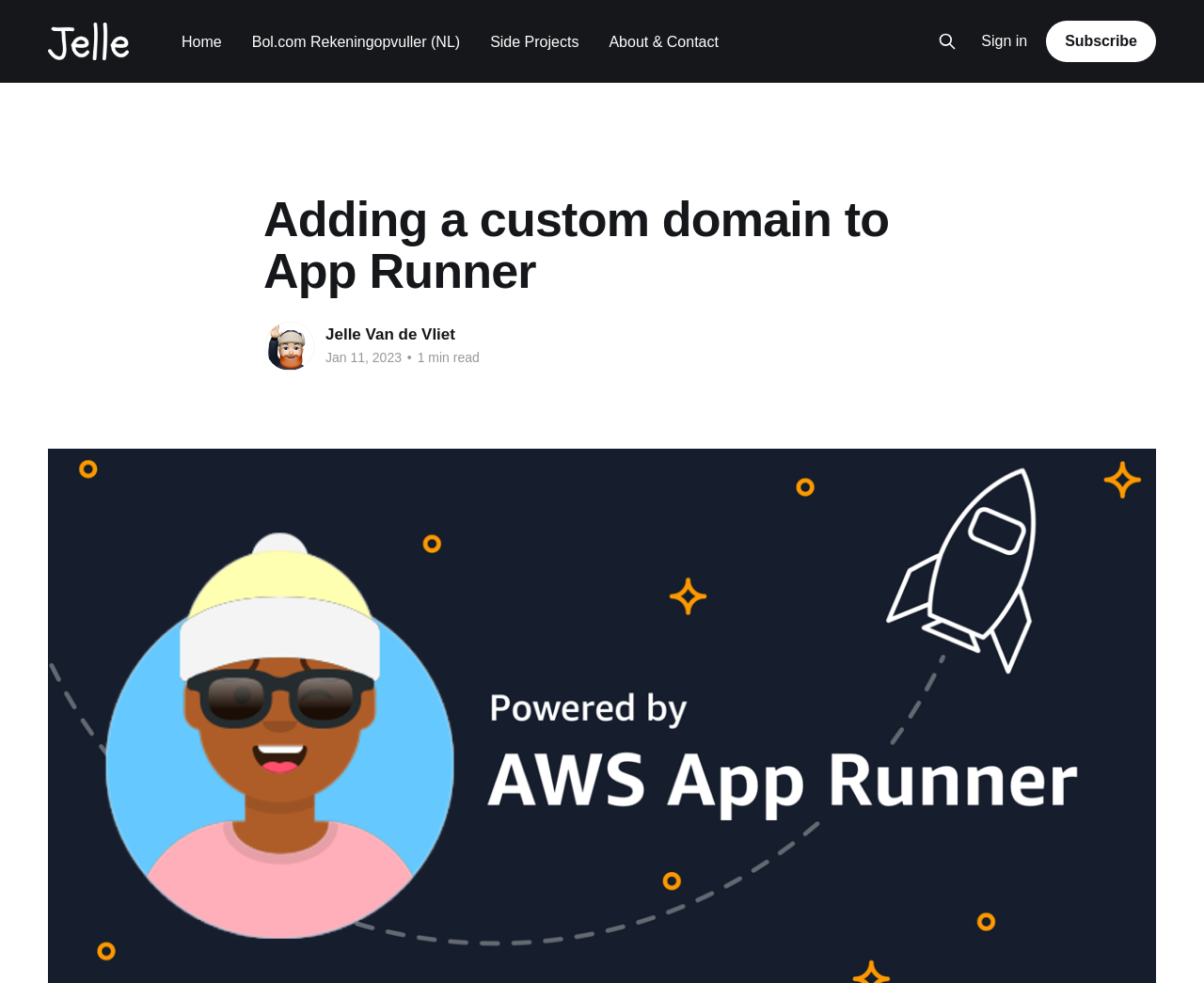What is the main title displayed on this webpage?

Adding a custom domain to App Runner